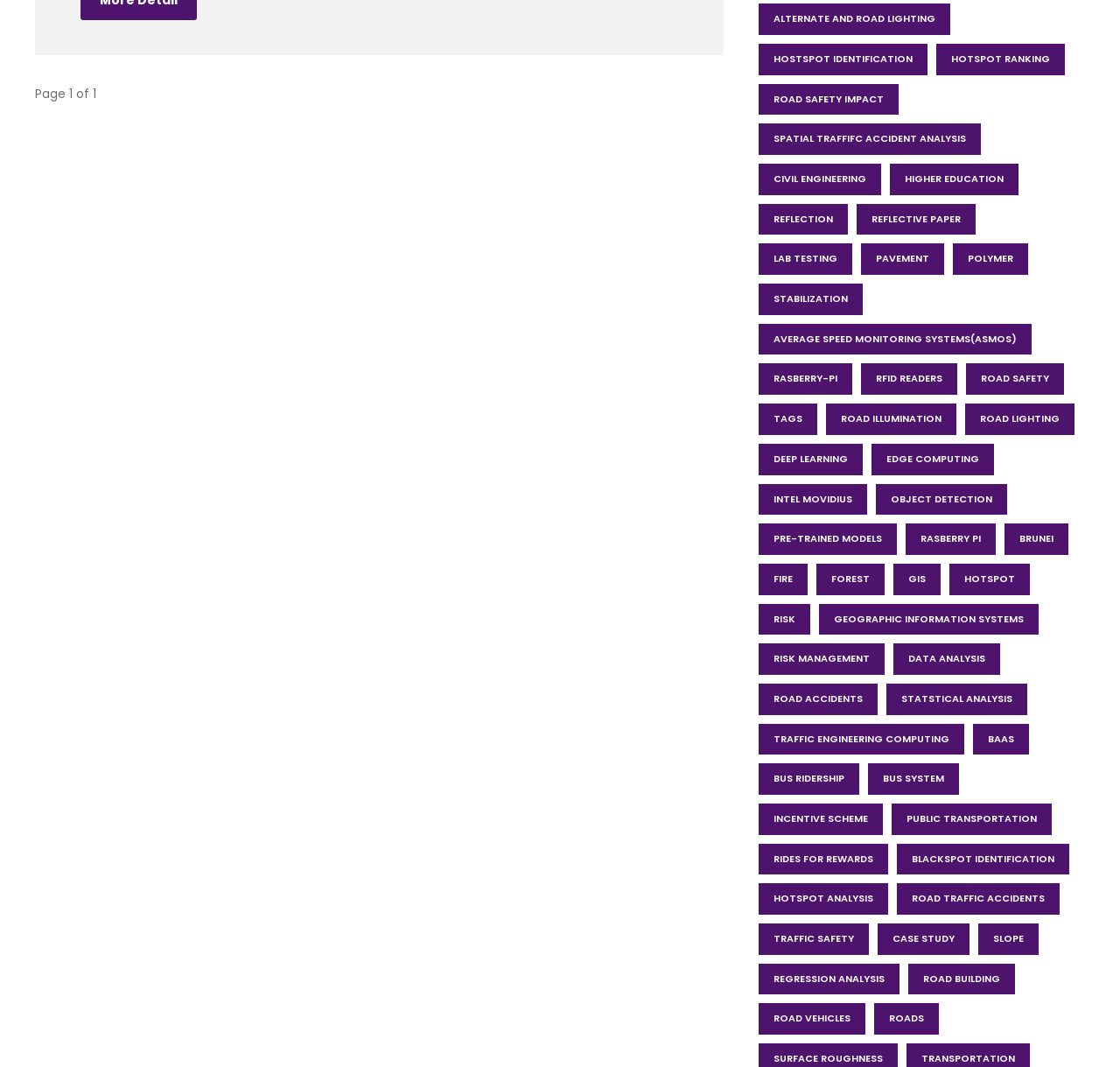What is the topic of the link 'ROAD SAFETY IMPACT'?
Look at the image and provide a detailed response to the question.

The link 'ROAD SAFETY IMPACT' is located in the middle of the webpage, and its topic is related to road safety, which is a category of civil engineering.